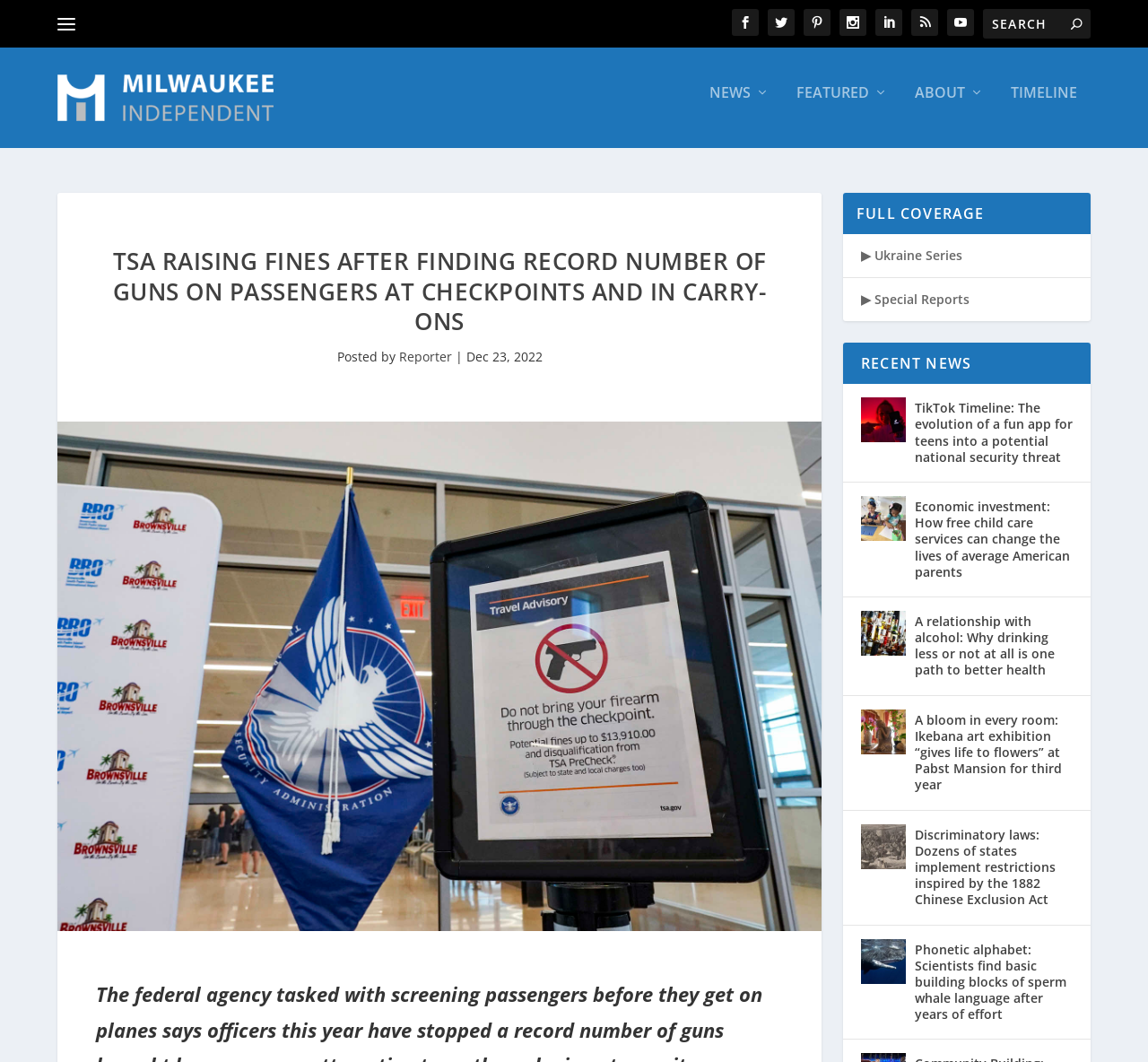What is the date of the main article?
We need a detailed and exhaustive answer to the question. Please elaborate.

I found the answer by looking at the metadata of the main article, which includes the date 'Dec 23, 2022'.